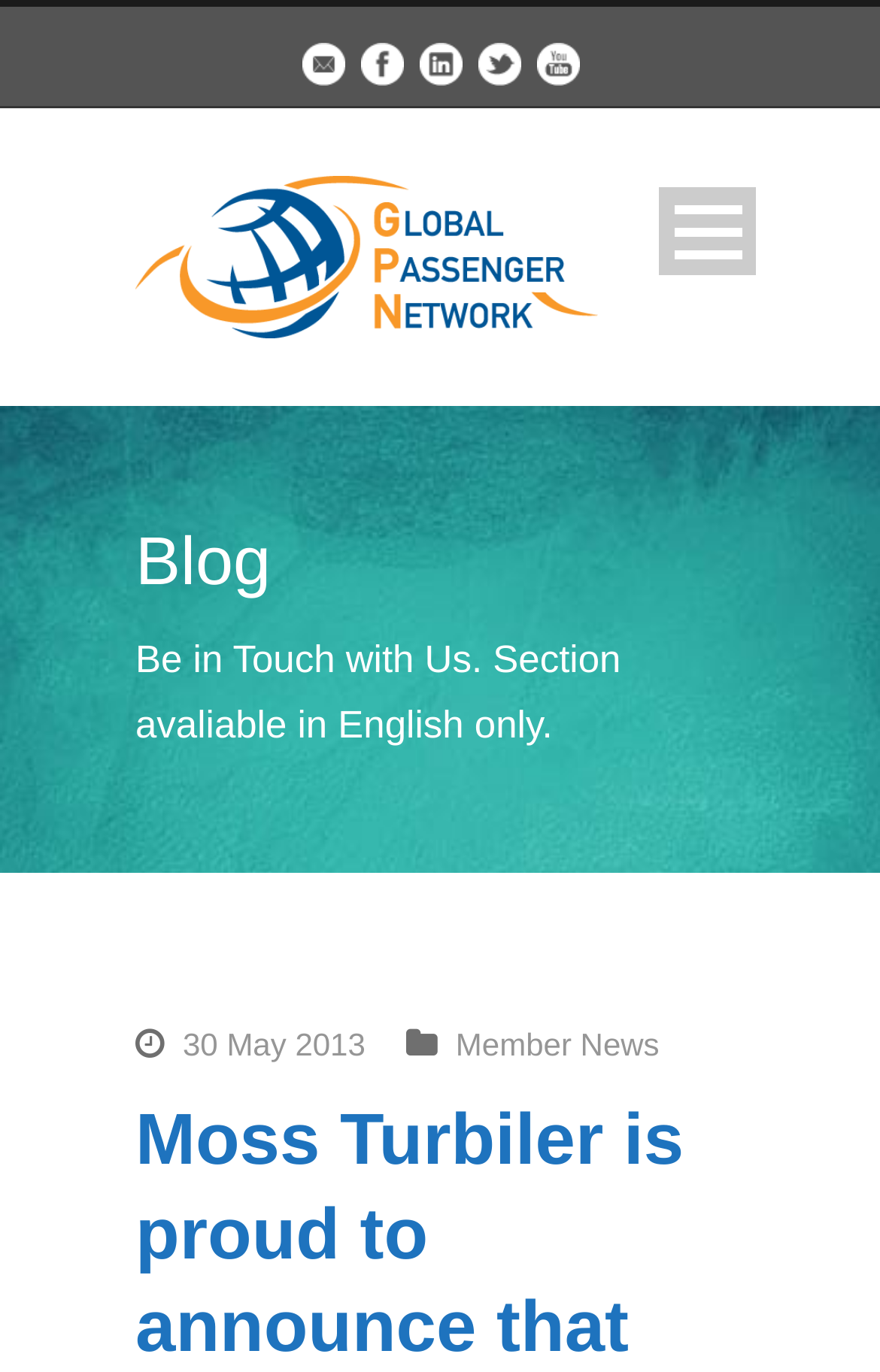Create an in-depth description of the webpage, covering main sections.

The webpage appears to be the official website of Moss Turbiler, announcing the launch of MTBUSINESS CLASS. At the top left corner, there are social media links, including Email, Facebook, Linkedin, Twitter, and Youtube, each accompanied by an image. These links are positioned horizontally, with Email on the left and Youtube on the right.

Below the social media links, there is a large logo of GPN, which stands for International Coach Hire. To the right of the logo, there is an "Open Menu" button.

The main navigation menu is located below the logo, with links to various sections, including Home, Members, Services, News, About GPN, Partners, Contact, and Terms of Use. These links are stacked vertically, with Home at the top and Terms of Use at the bottom.

On the same level as the navigation menu, there is a heading titled "Blog". Below the heading, there is a section titled "Be in Touch with Us", which is available in English only. This section contains two links: "30 May 2013" and "Member News".